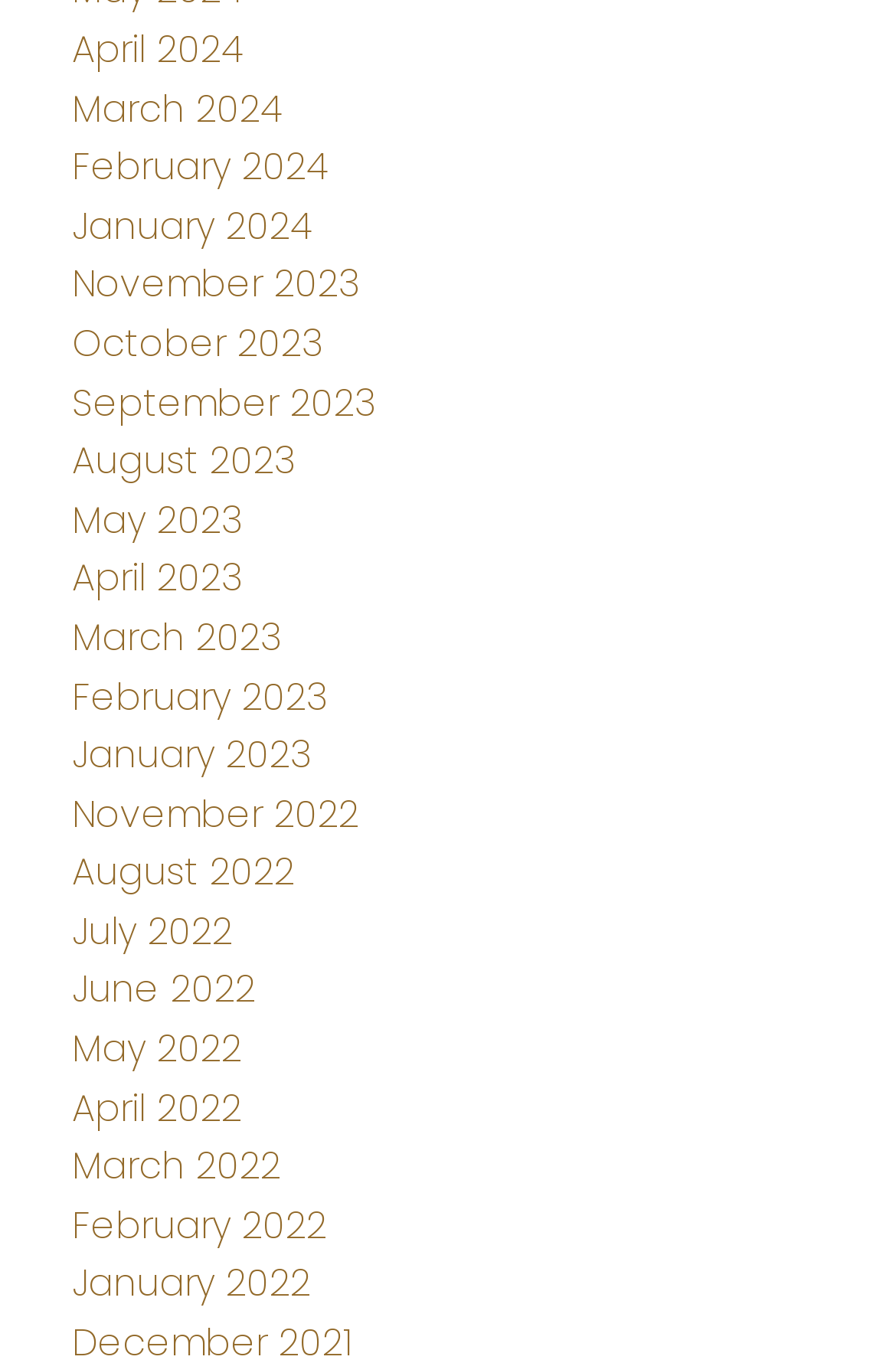Using the webpage screenshot, locate the HTML element that fits the following description and provide its bounding box: "October 2023".

[0.08, 0.233, 0.359, 0.271]